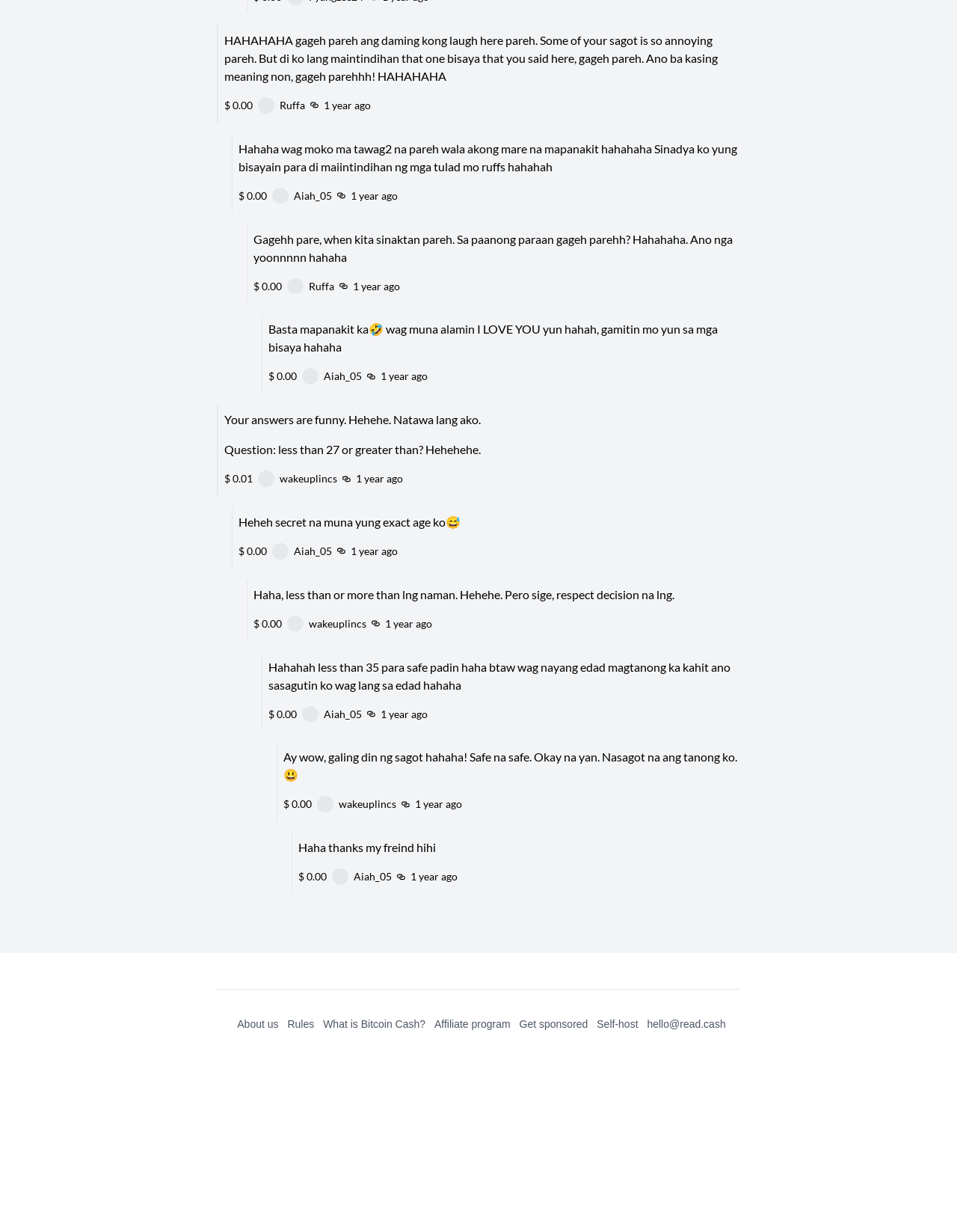Indicate the bounding box coordinates of the element that must be clicked to execute the instruction: "Click on the user's avatar". The coordinates should be given as four float numbers between 0 and 1, i.e., [left, top, right, bottom].

[0.3, 0.046, 0.318, 0.06]